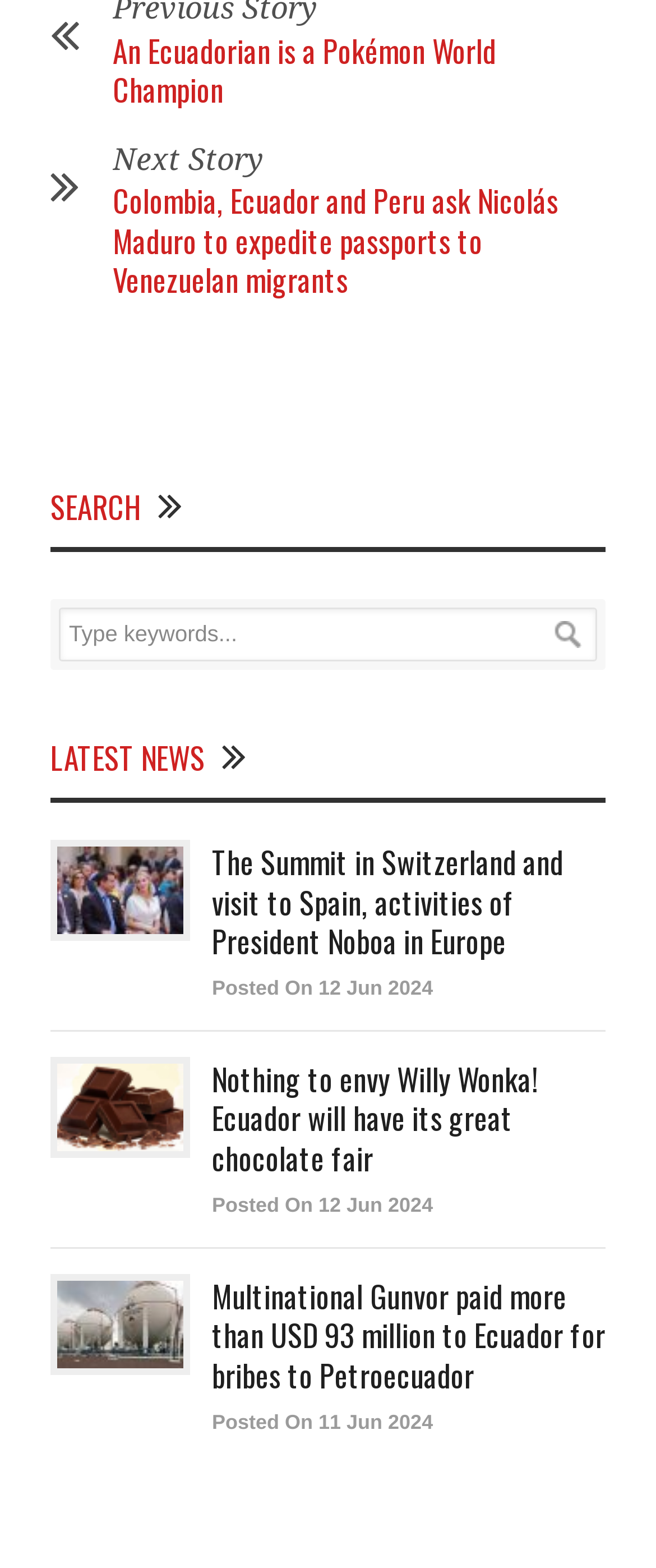Please identify the bounding box coordinates of the element's region that needs to be clicked to fulfill the following instruction: "View the article about the summit in Switzerland". The bounding box coordinates should consist of four float numbers between 0 and 1, i.e., [left, top, right, bottom].

[0.323, 0.536, 0.923, 0.613]